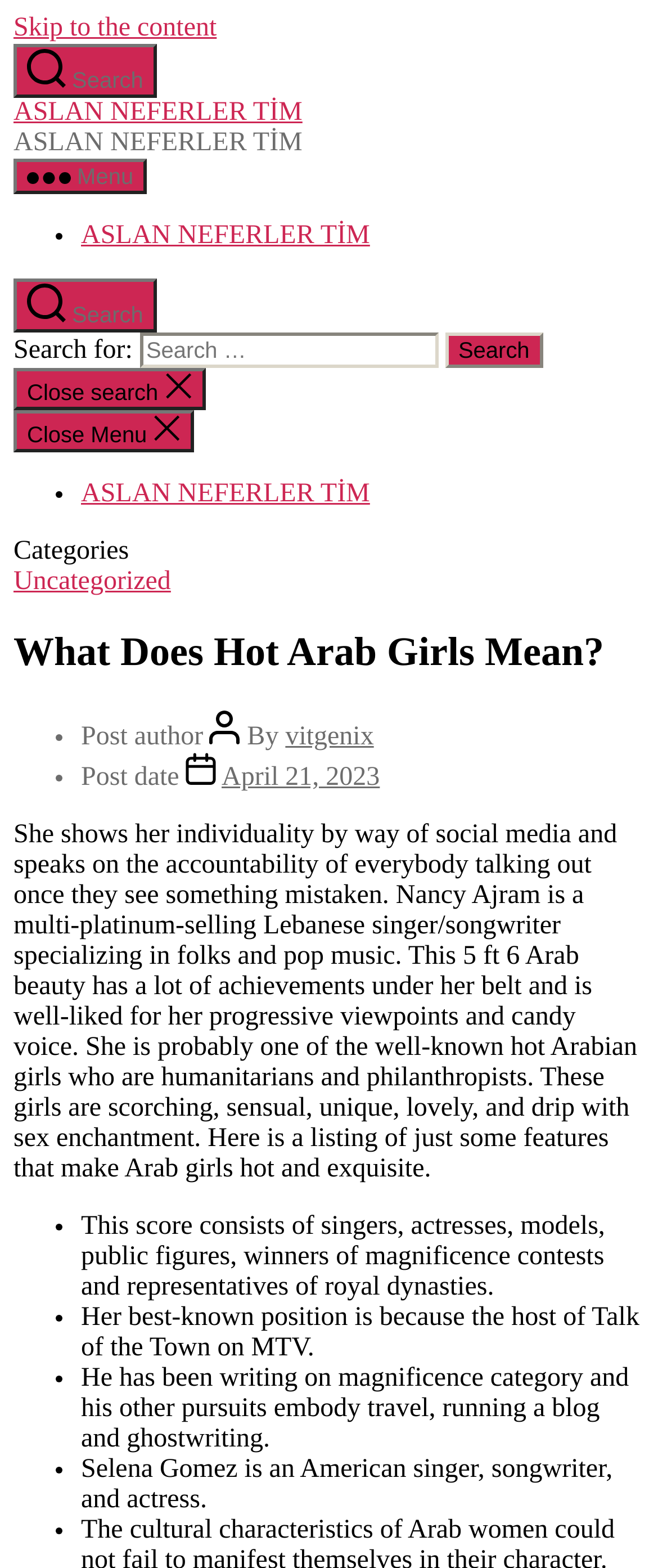What is the topic of the article?
By examining the image, provide a one-word or phrase answer.

Hot Arab Girls